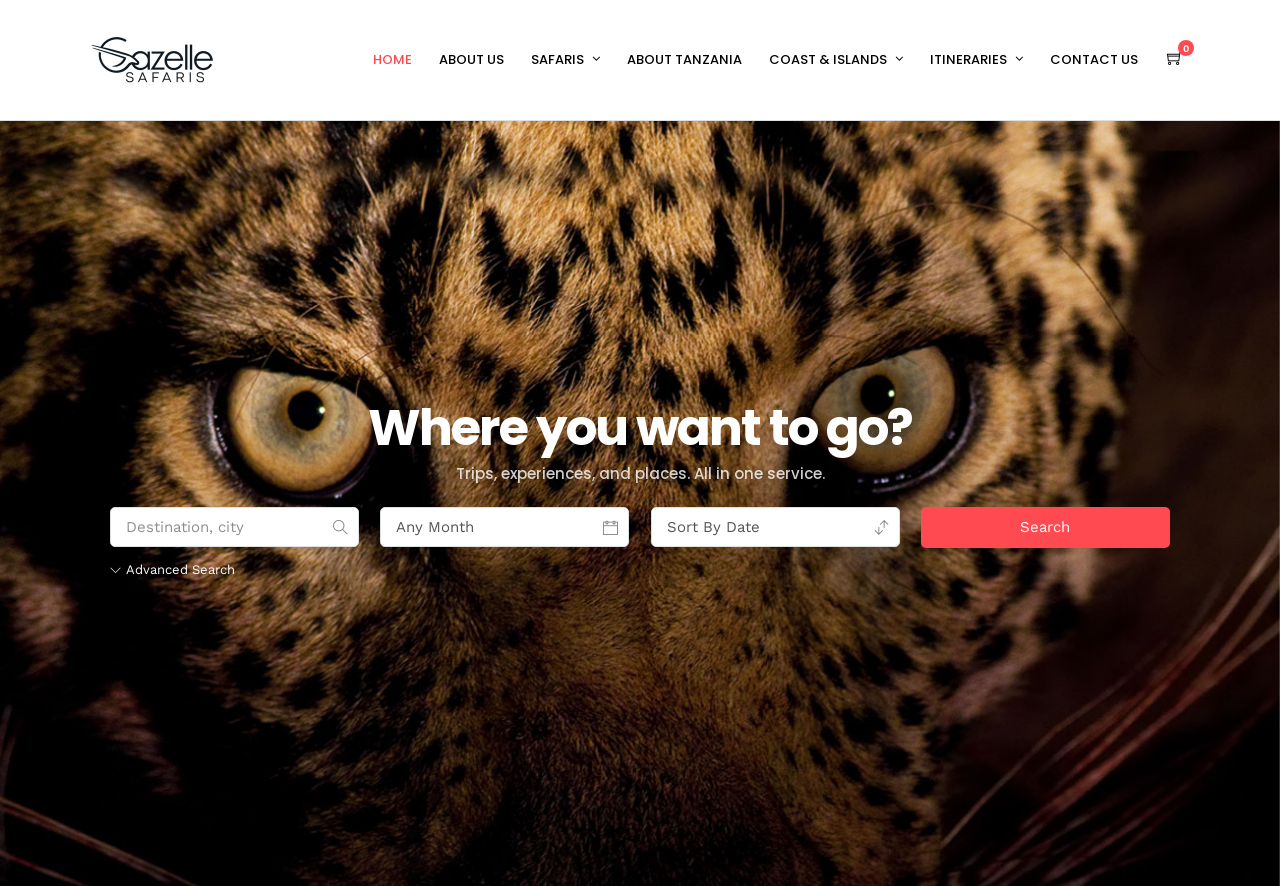Determine the bounding box coordinates of the section to be clicked to follow the instruction: "Search for a destination". The coordinates should be given as four float numbers between 0 and 1, formatted as [left, top, right, bottom].

[0.719, 0.573, 0.914, 0.618]